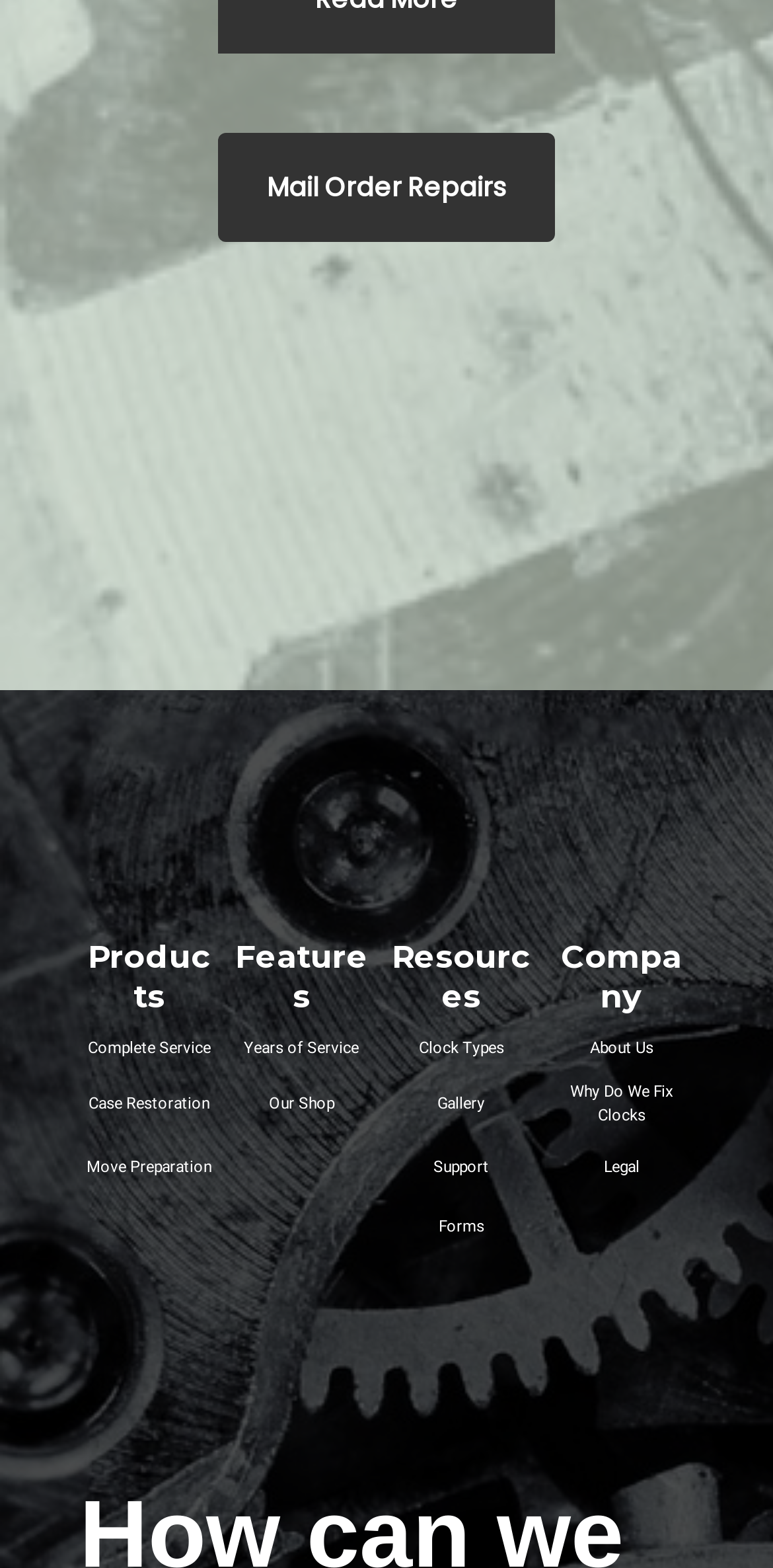Bounding box coordinates are specified in the format (top-left x, top-left y, bottom-right x, bottom-right y). All values are floating point numbers bounded between 0 and 1. Please provide the bounding box coordinate of the region this sentence describes: Gallery

[0.566, 0.698, 0.628, 0.71]